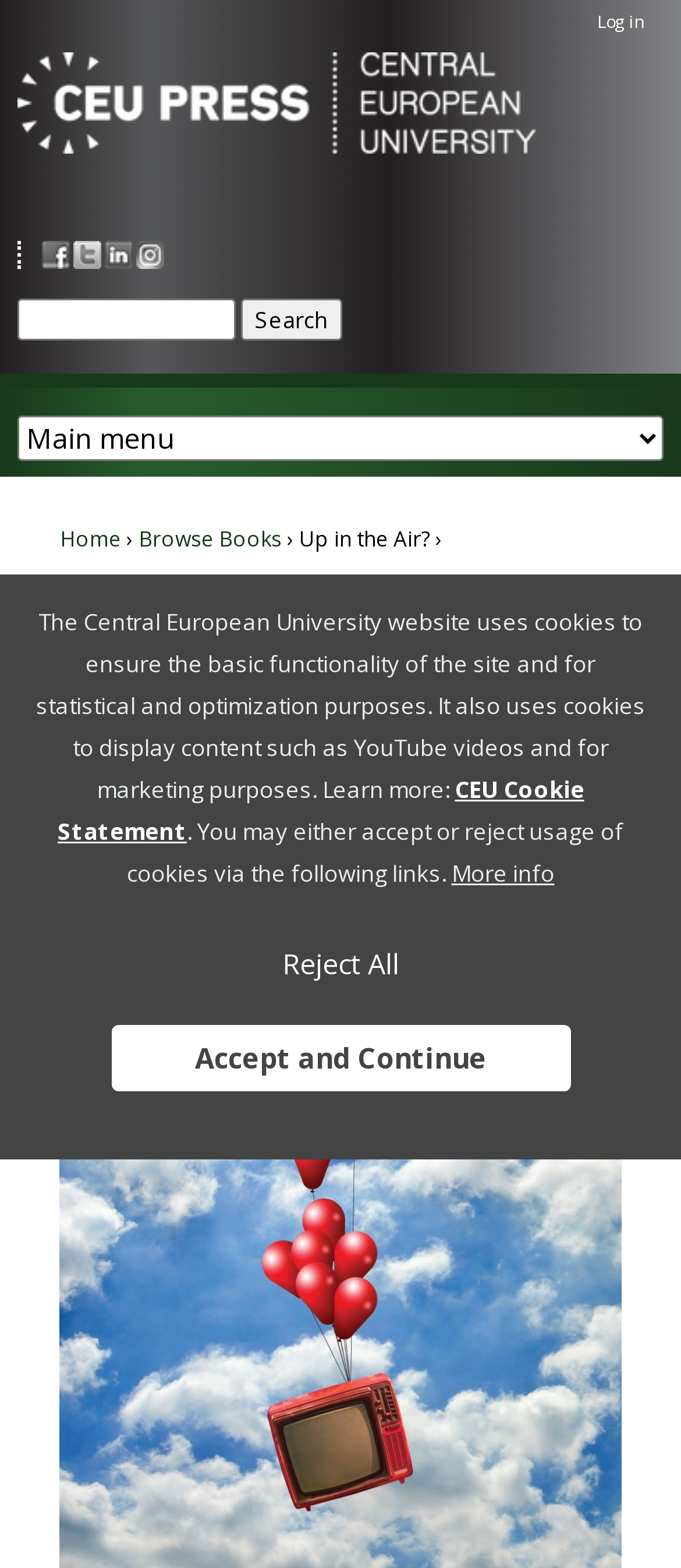What is the main title displayed on this webpage?

Up in the Air?